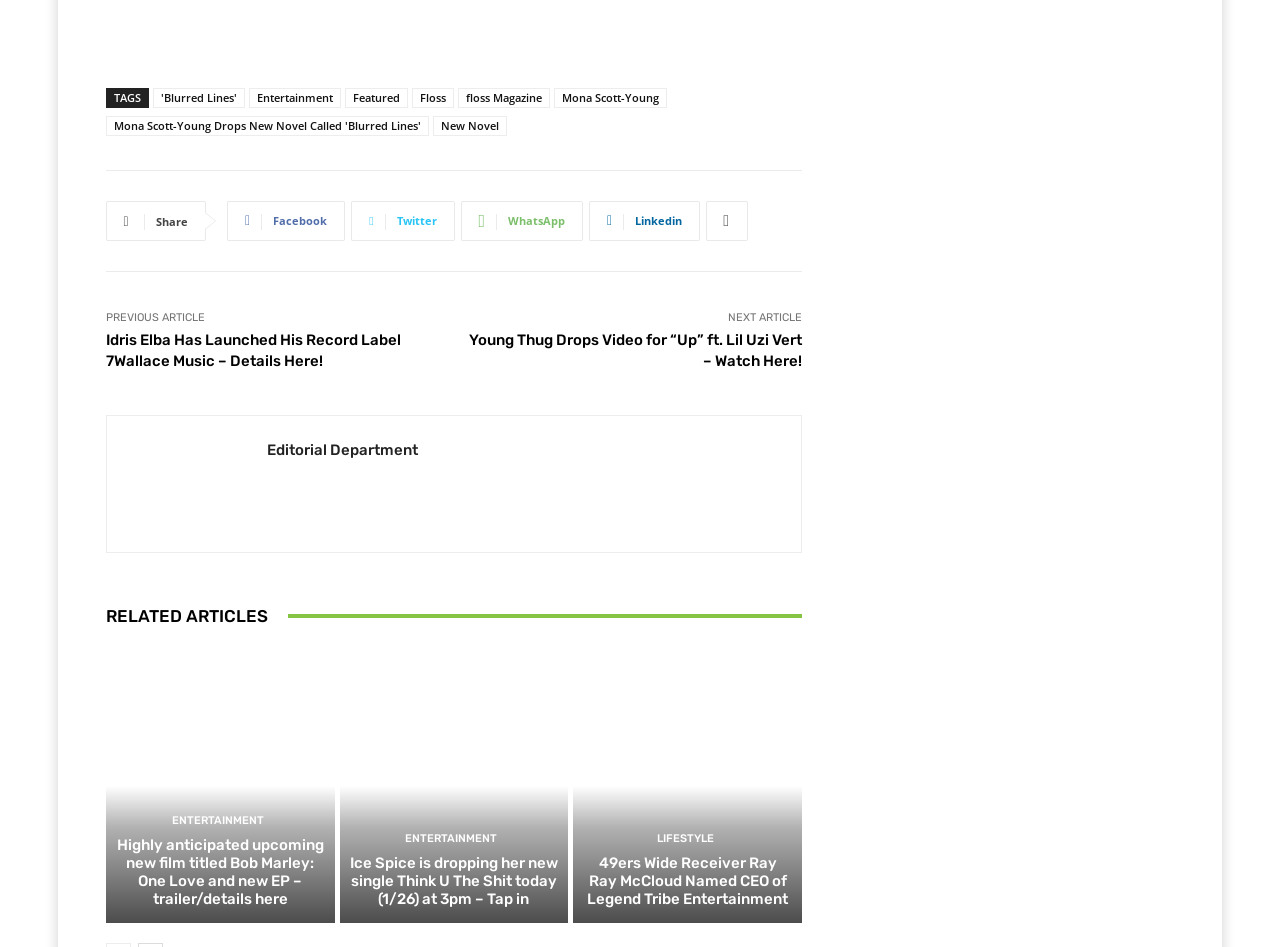Please answer the following question using a single word or phrase: 
How many social media sharing options are available?

5